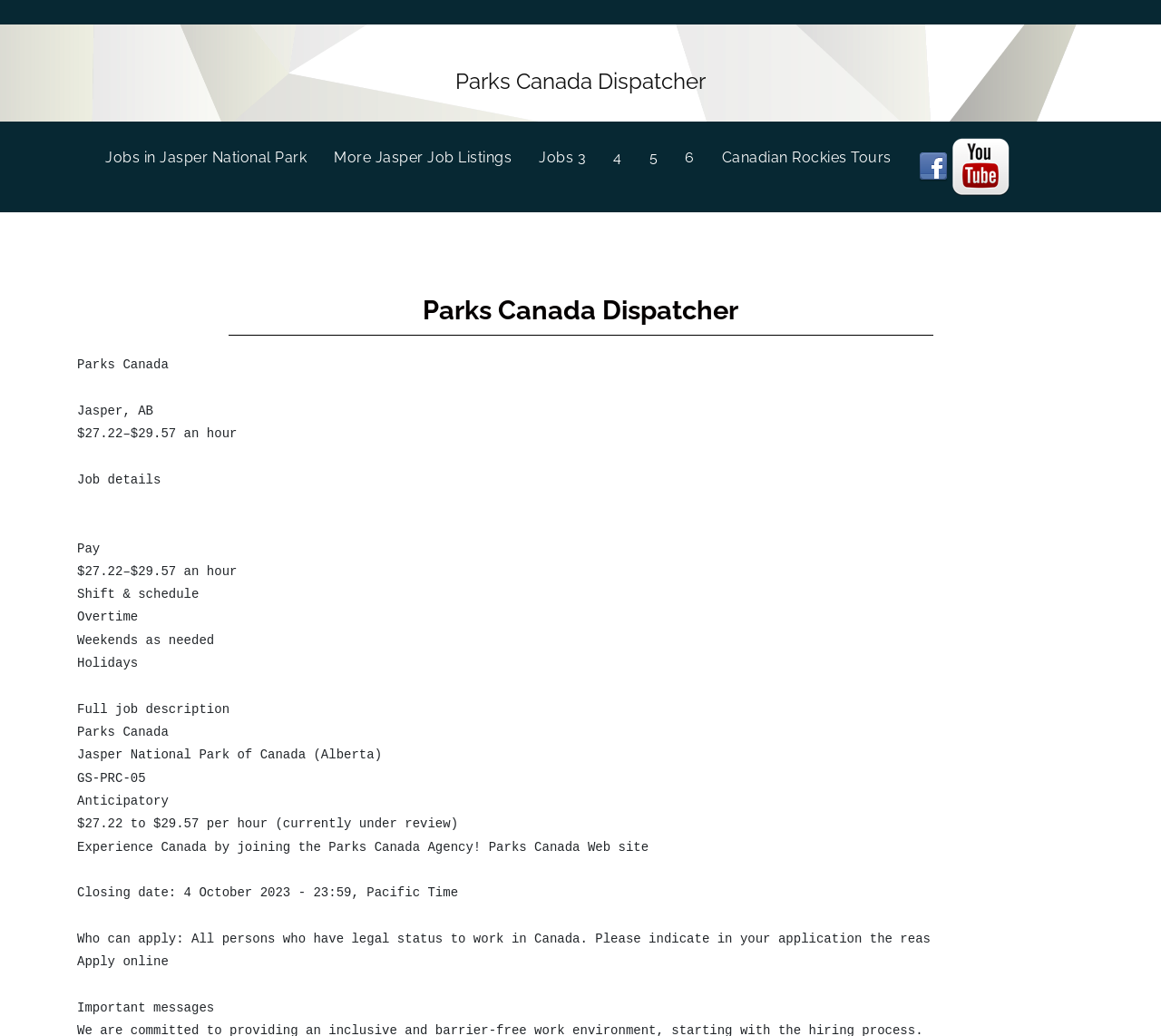From the webpage screenshot, identify the region described by More Jasper Job Listings. Provide the bounding box coordinates as (top-left x, top-left y, bottom-right x, bottom-right y), with each value being a floating point number between 0 and 1.

[0.288, 0.133, 0.464, 0.172]